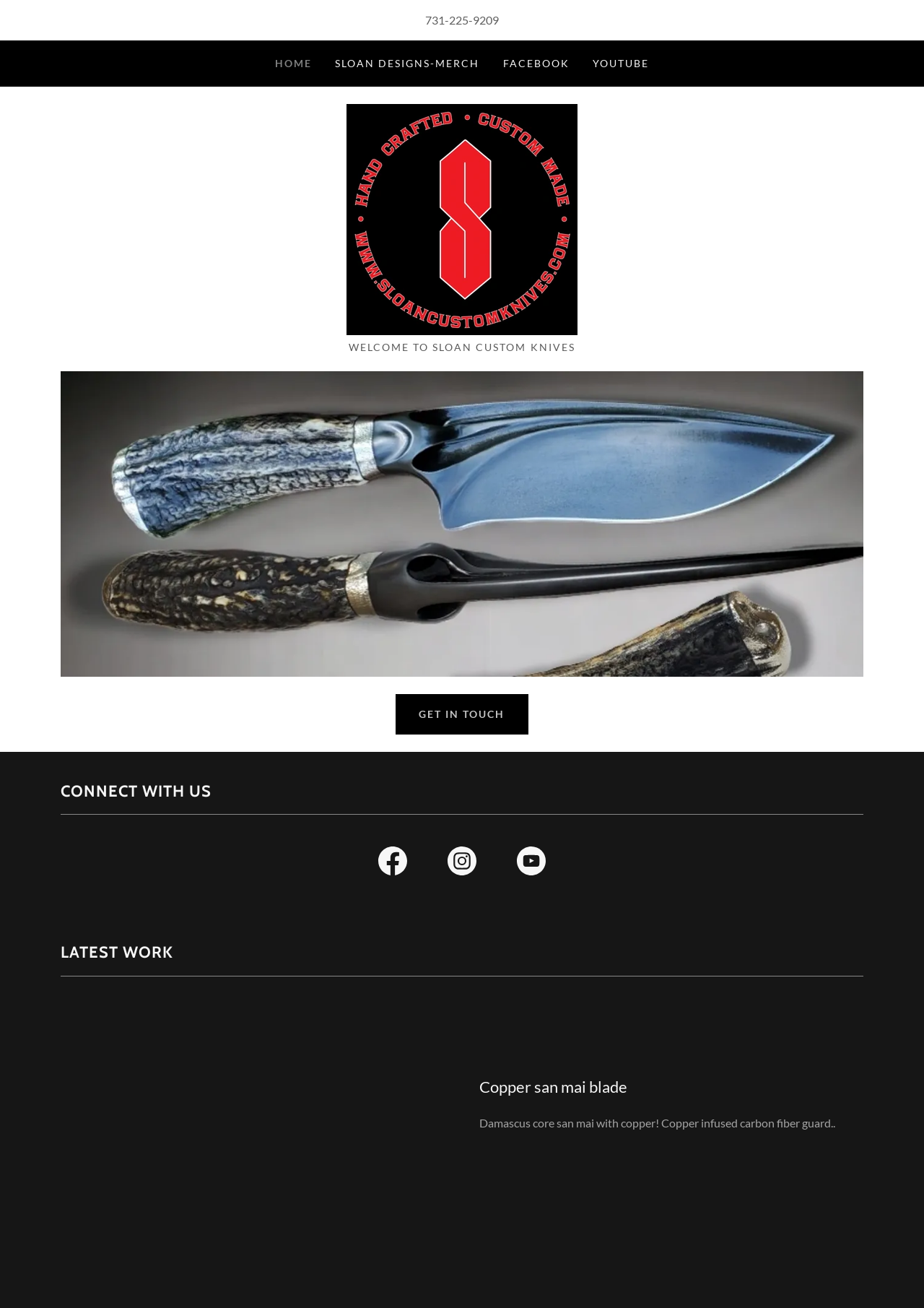With reference to the screenshot, provide a detailed response to the question below:
What is the theme of the latest work section?

I inferred this by looking at the section 'LATEST WORK' which has an image and a description that mentions a 'Copper san mai blade', suggesting that the latest work is related to knives.